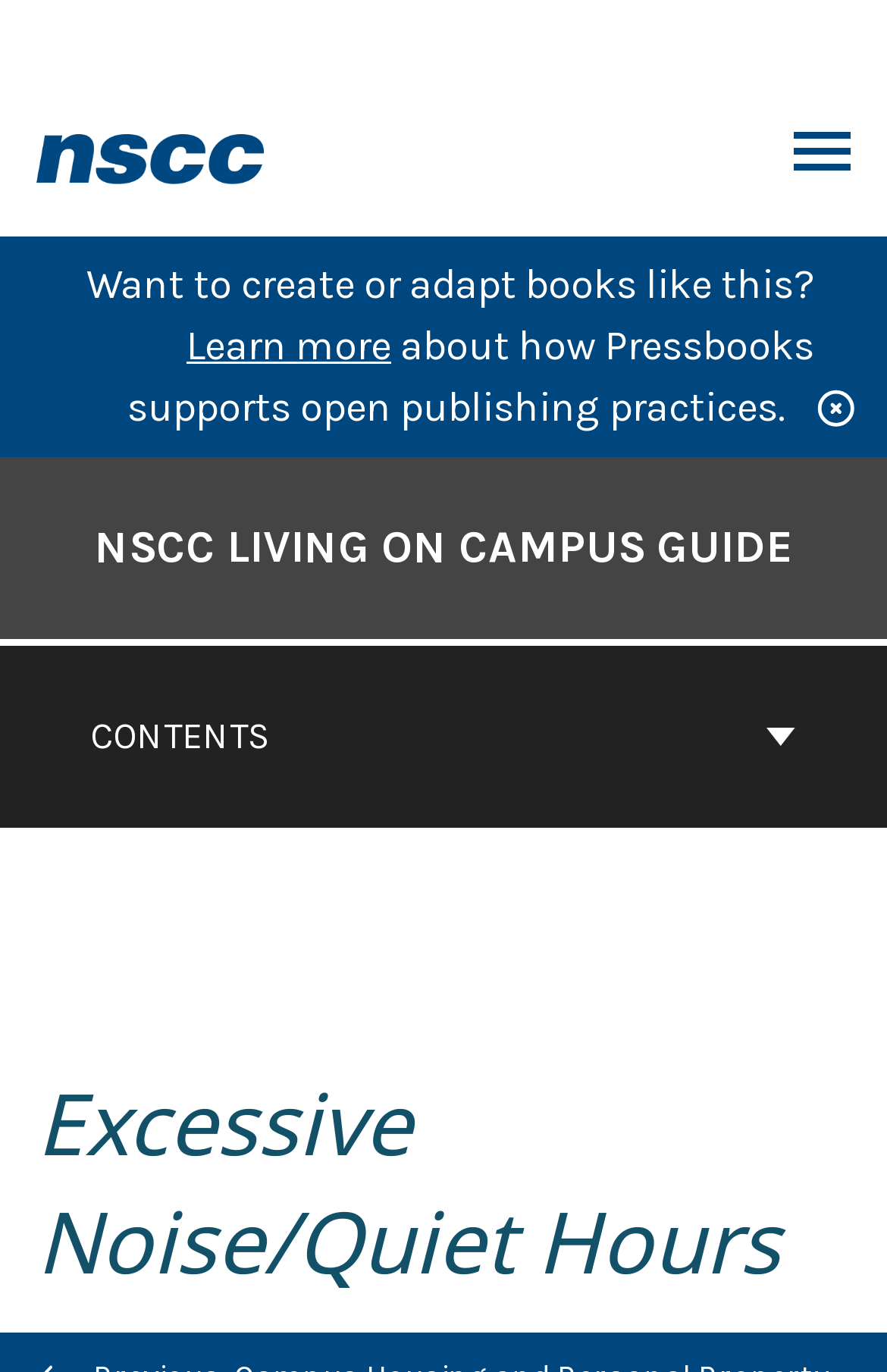Offer a detailed account of what is visible on the webpage.

The webpage is about the NSCC Living on Campus Guide, specifically focusing on Excessive Noise and Quiet Hours. At the top left corner, there is a logo for NSCC Libraries Pressbooks, accompanied by a link to the same. On the top right corner, there is a "Toggle Menu" link. 

Below the top section, there is a promotional message that reads "Want to create or adapt books like this?" followed by a "Learn more" link and a brief description about how Pressbooks supports open publishing practices.

The main content area is divided into two sections. On the left side, there is a navigation menu labeled "Book Contents Navigation" with a "CONTENTS" button. On the right side, there is a heading that links to the cover page of the NSCC Living on Campus Guide, displaying the title "NSCC LIVING ON CAMPUS GUIDE" in bold.

Further down, there is a header section with the title "Excessive Noise/Quiet Hours" and a "BACK TO TOP" button at the bottom right corner, accompanied by a small icon.